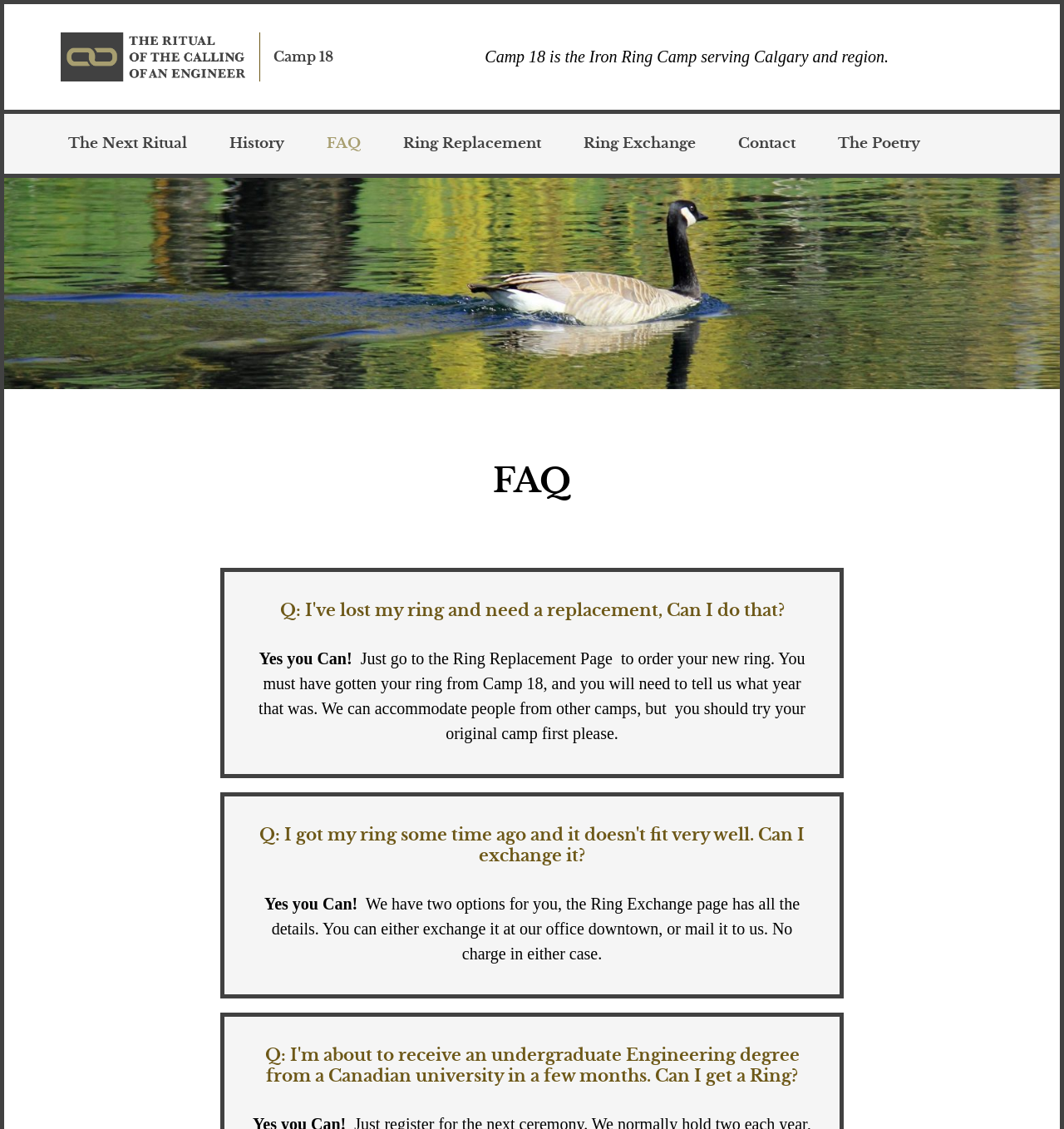Identify the bounding box coordinates for the element you need to click to achieve the following task: "read the FAQ". The coordinates must be four float values ranging from 0 to 1, formatted as [left, top, right, bottom].

[0.004, 0.407, 0.996, 0.444]